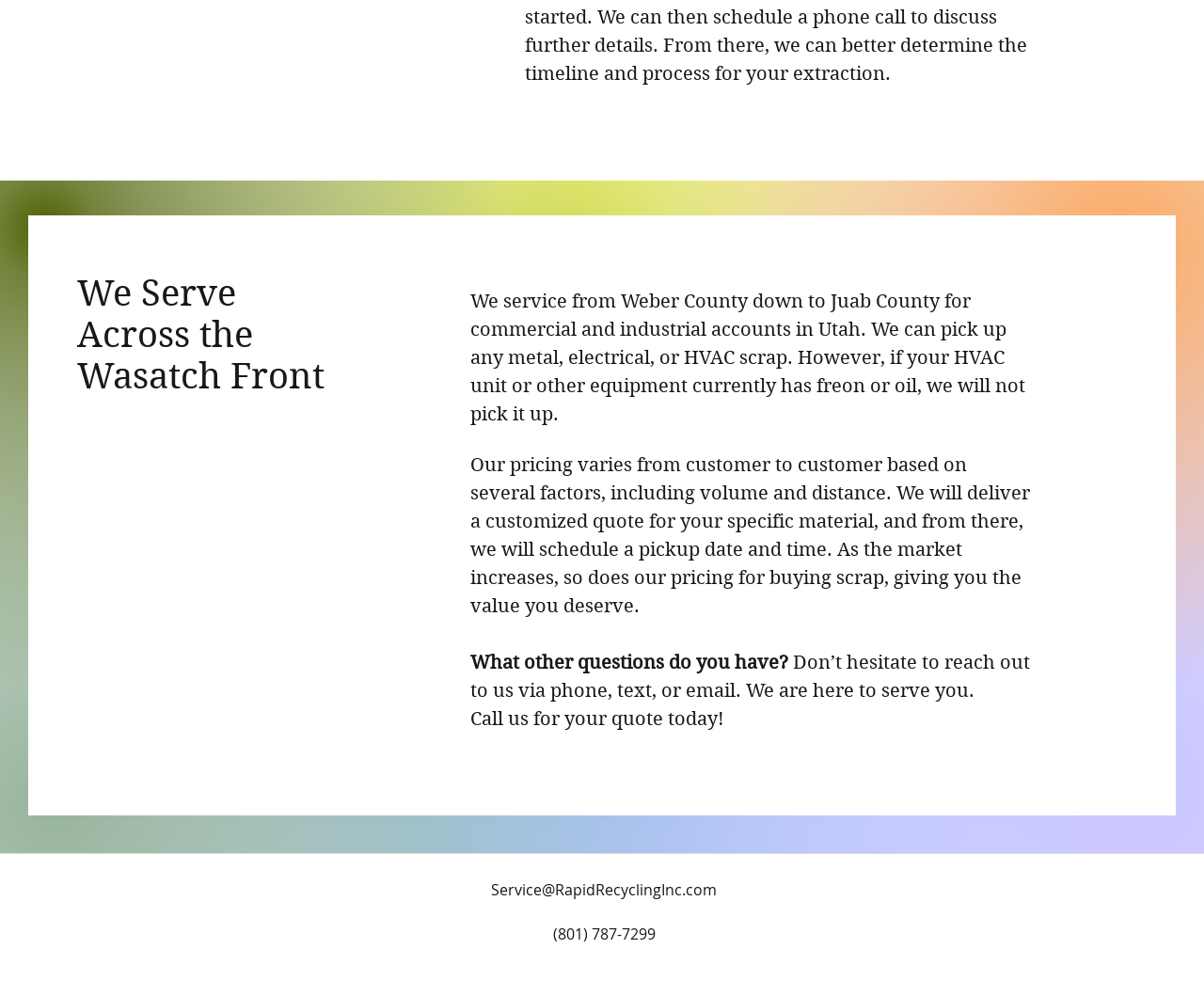What area does Rapid Recycling Inc serve?
Please provide a comprehensive answer based on the details in the screenshot.

The answer can be found in the heading 'We Serve Across the Wasatch Front' which indicates the service area of Rapid Recycling Inc.